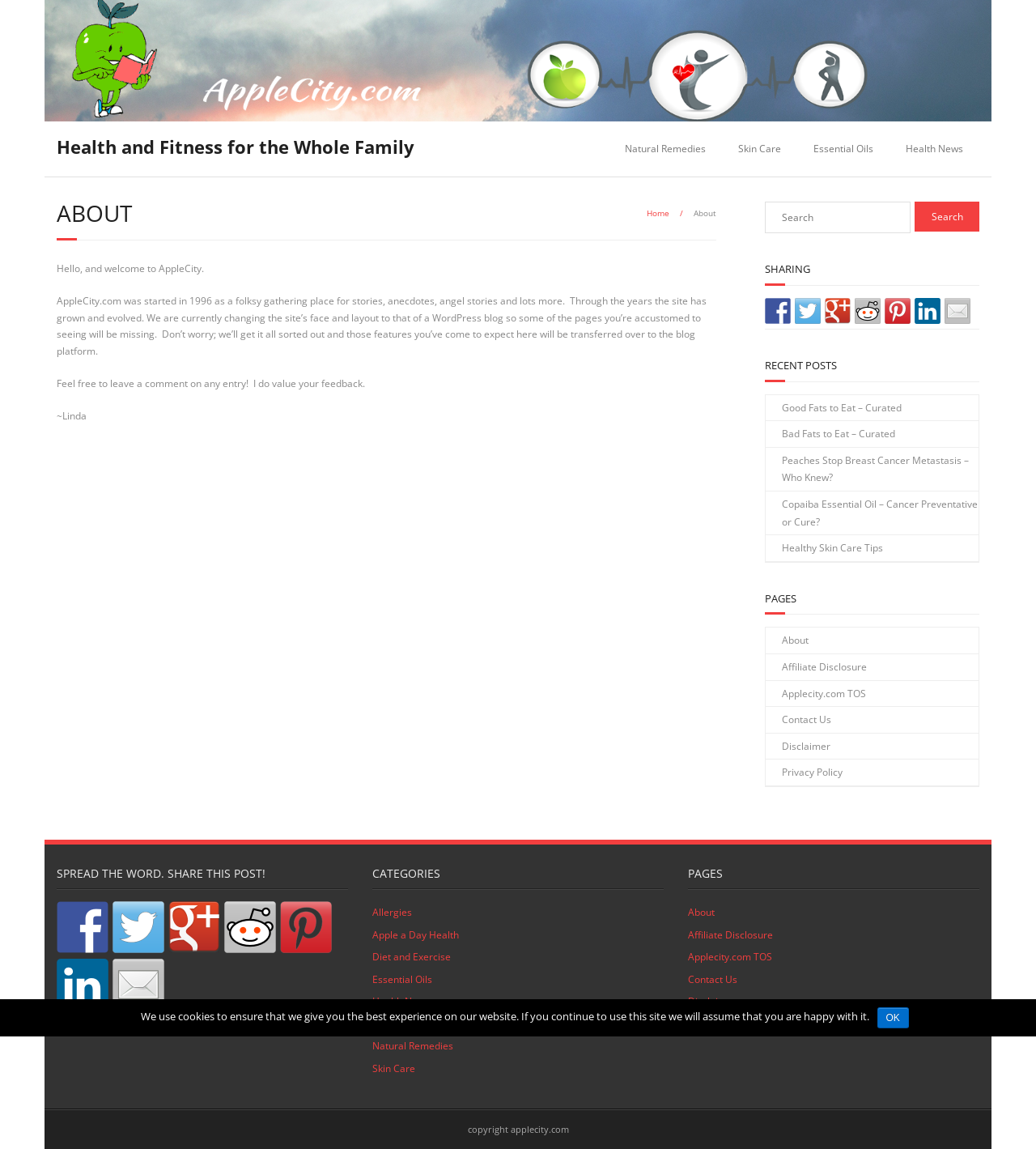Offer a detailed account of what is visible on the webpage.

The webpage is about AppleCity, a website that provides health and fitness information for the whole family. At the top, there is a logo and a navigation menu with links to "Natural Remedies", "Skin Care", "Essential Oils", and "Health News". Below the navigation menu, there is a heading "ABOUT" with a brief introduction to AppleCity, stating that it was started in 1996 as a gathering place for stories, anecdotes, and angel stories, and has since grown and evolved.

To the right of the introduction, there is a search bar with a search button. Below the search bar, there are social media links to Facebook, Twitter, Google+, Reddit, Pinterest, LinkedIn, and mail.

Further down the page, there are three sections: "SHARING", "RECENT POSTS", and "PAGES". The "SHARING" section has social media links to Facebook, Twitter, Google+, Reddit, Pinterest, LinkedIn, and mail. The "RECENT POSTS" section lists several recent articles, including "Good Fats to Eat – Curated", "Bad Fats to Eat – Curated", and "Peaches Stop Breast Cancer Metastasis – Who Knew?". The "PAGES" section lists links to various pages on the website, including "About", "Affiliate Disclosure", "Applecity.com TOS", "Contact Us", "Disclaimer", and "Privacy Policy".

At the bottom of the page, there are two sections: "SPREAD THE WORD. SHARE THIS POST!" and "CATEGORIES". The "SPREAD THE WORD. SHARE THIS POST!" section has social media links to Facebook, Twitter, Google+, Reddit, Pinterest, LinkedIn, and mail. The "CATEGORIES" section lists links to various categories on the website, including "Allergies", "Apple a Day Health", "Diet and Exercise", "Essential Oils", "Health News", "IBS", "Natural Remedies", and "Skin Care".